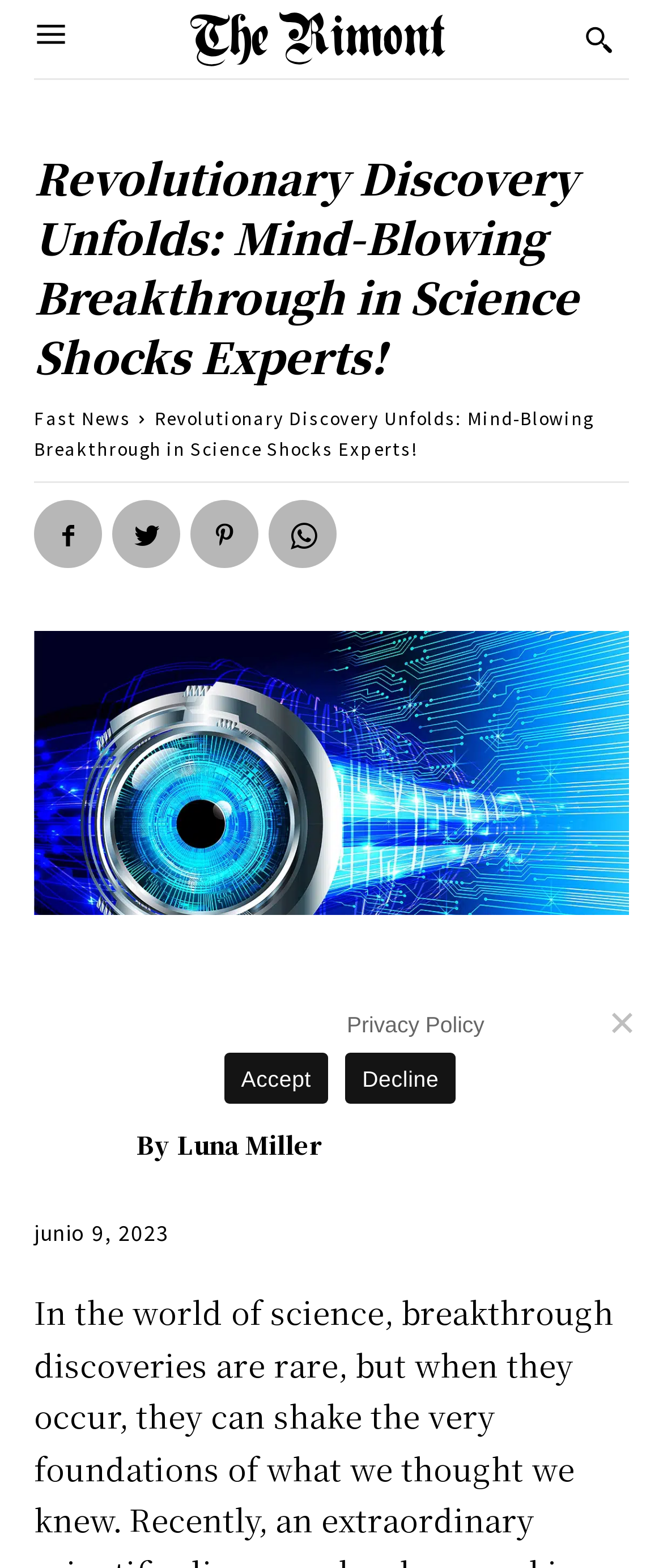Find the bounding box coordinates of the clickable element required to execute the following instruction: "Read the article title". Provide the coordinates as four float numbers between 0 and 1, i.e., [left, top, right, bottom].

[0.051, 0.094, 0.949, 0.246]